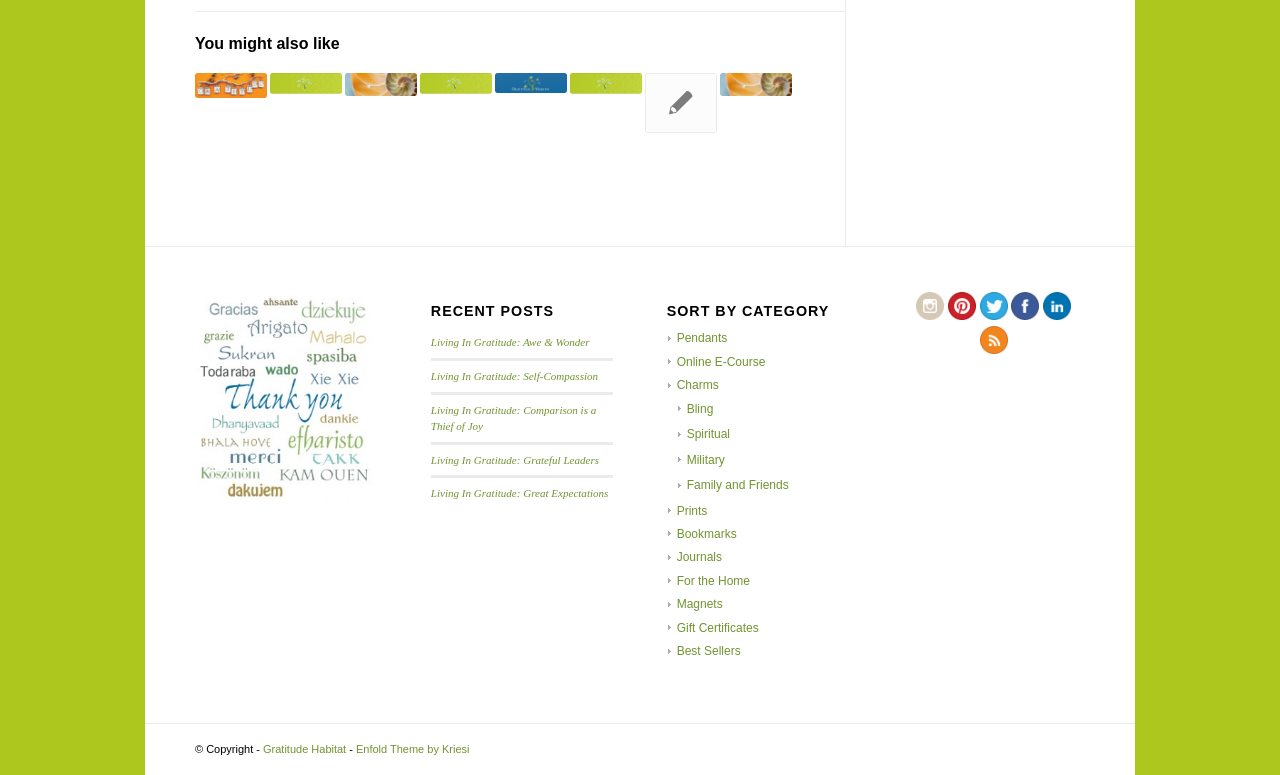Determine the bounding box coordinates of the clickable region to execute the instruction: "Visit 'Gratitude Habitat'". The coordinates should be four float numbers between 0 and 1, denoted as [left, top, right, bottom].

[0.205, 0.958, 0.27, 0.974]